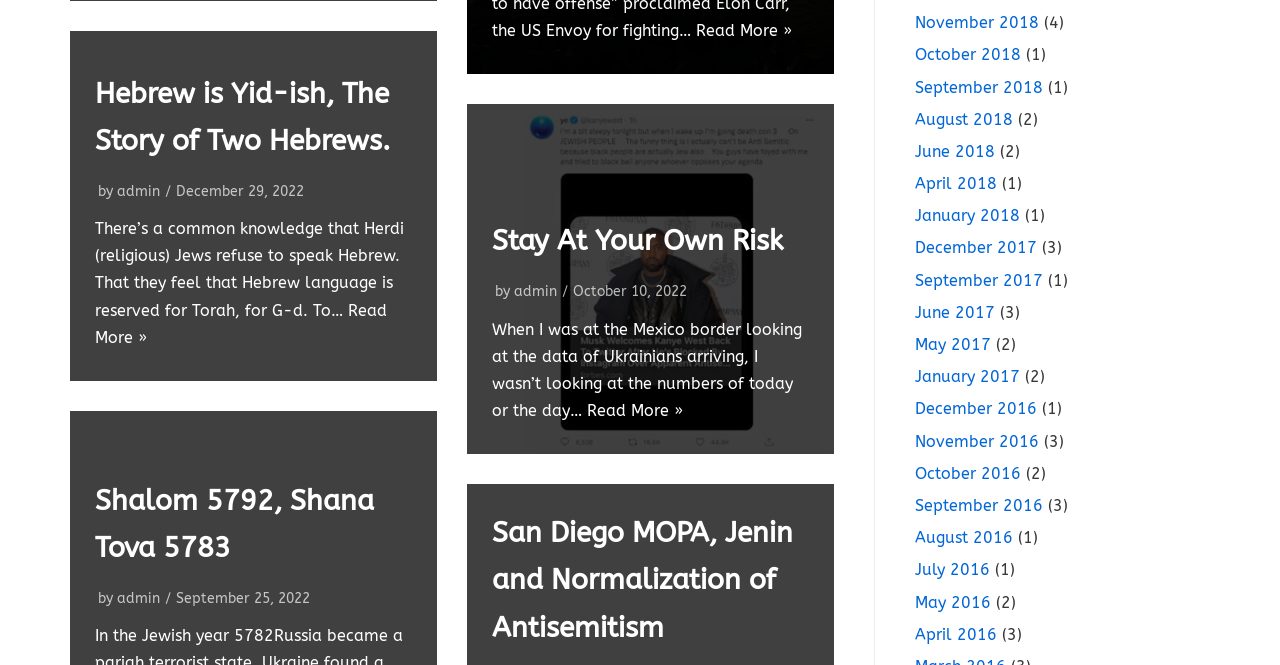Locate the coordinates of the bounding box for the clickable region that fulfills this instruction: "Read more about Fighting Antisemitism Event in San Diego".

[0.544, 0.032, 0.619, 0.06]